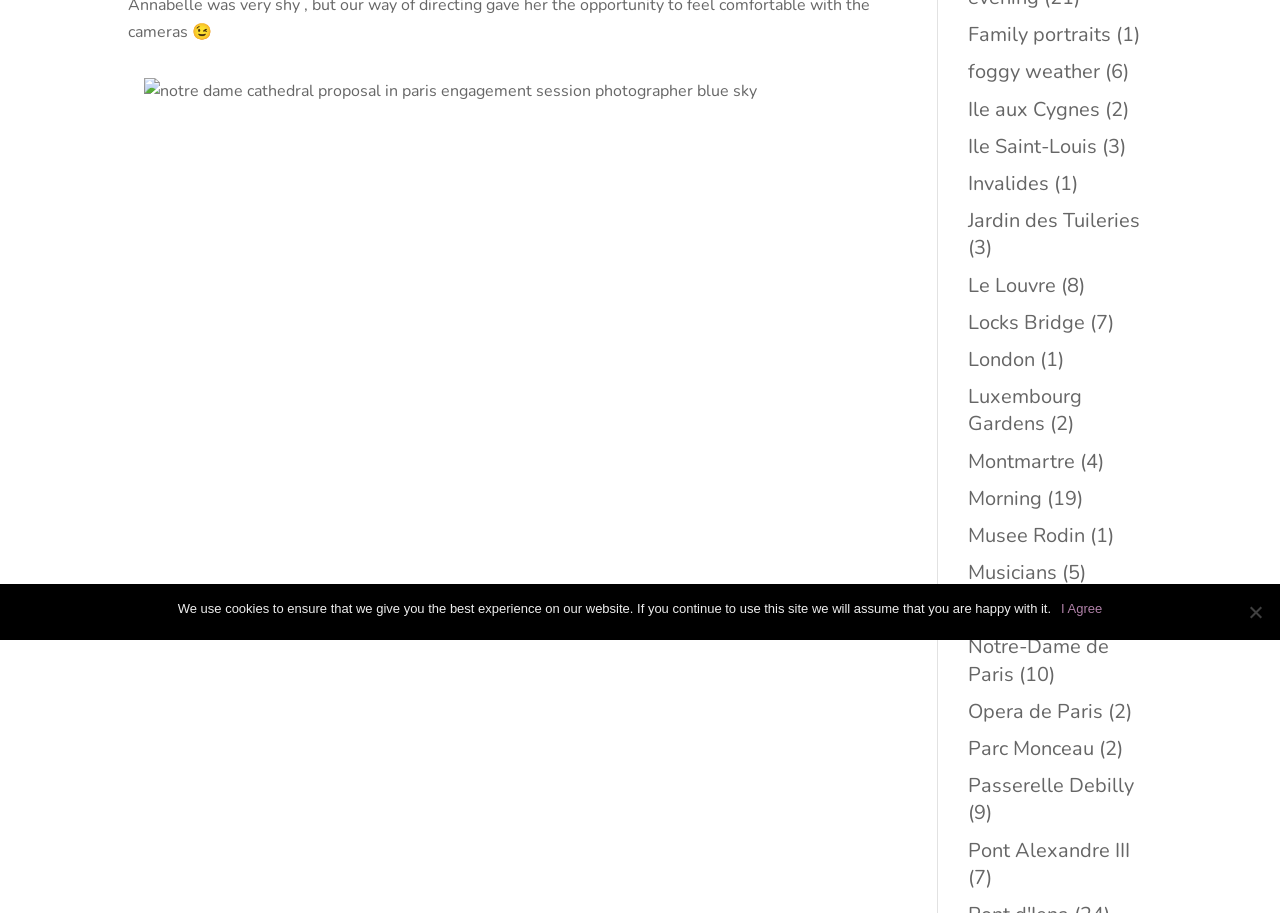Find the bounding box coordinates for the HTML element described as: "Opera de Paris". The coordinates should consist of four float values between 0 and 1, i.e., [left, top, right, bottom].

[0.756, 0.764, 0.862, 0.794]